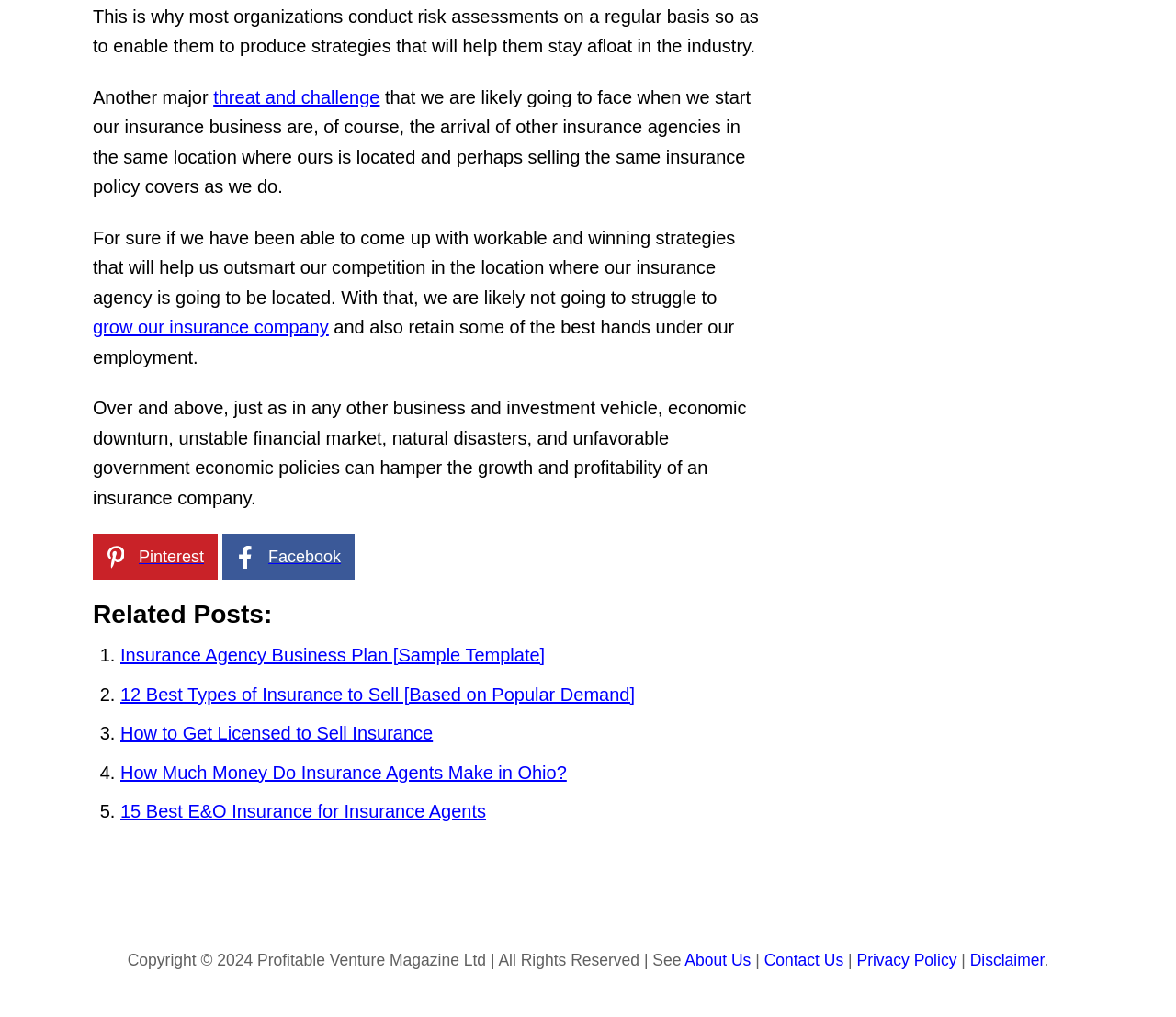Please indicate the bounding box coordinates for the clickable area to complete the following task: "click on 'threat and challenge'". The coordinates should be specified as four float numbers between 0 and 1, i.e., [left, top, right, bottom].

[0.181, 0.086, 0.323, 0.106]